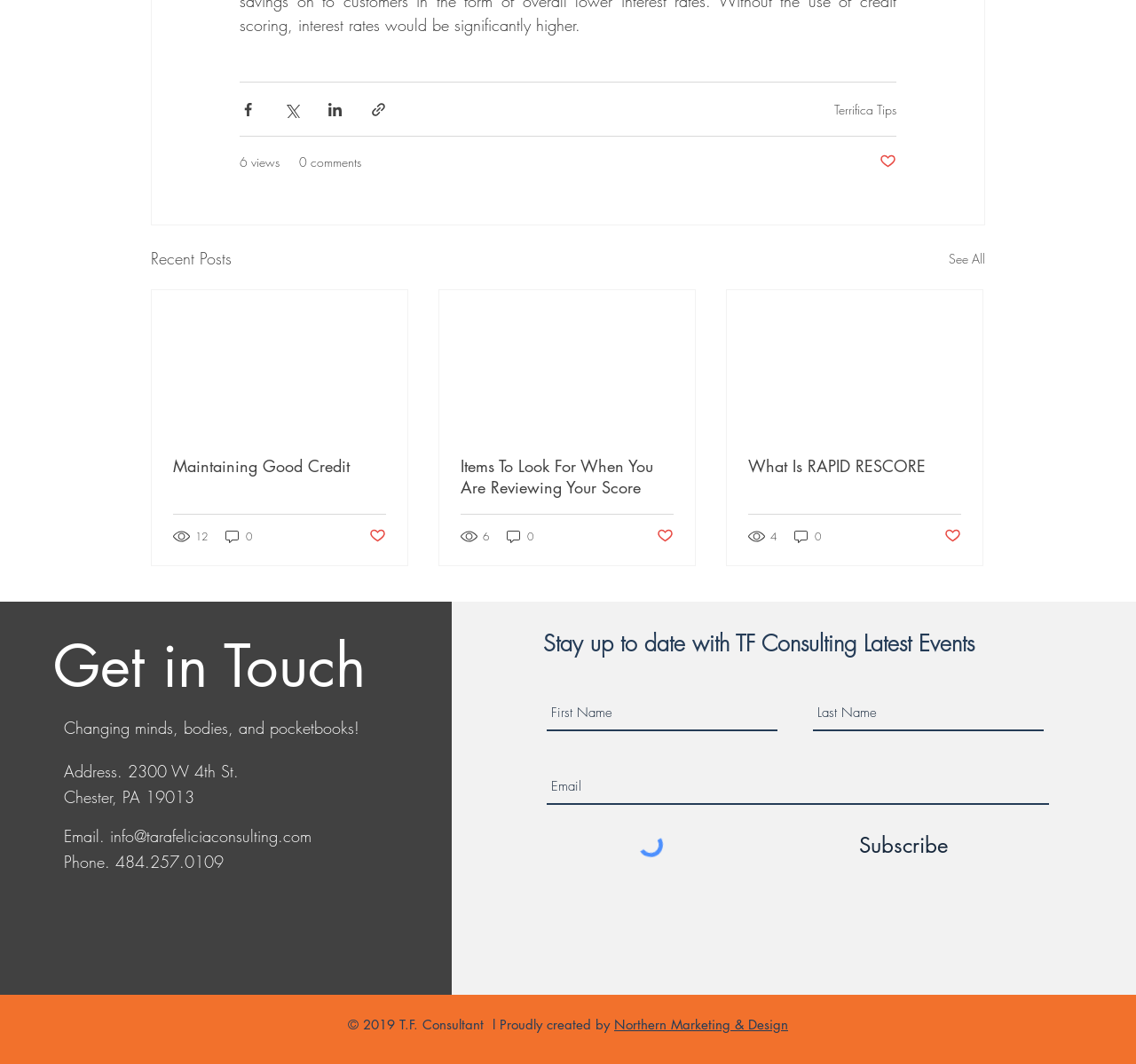Determine the bounding box for the described UI element: "aria-label="Instagram"".

[0.133, 0.833, 0.163, 0.865]